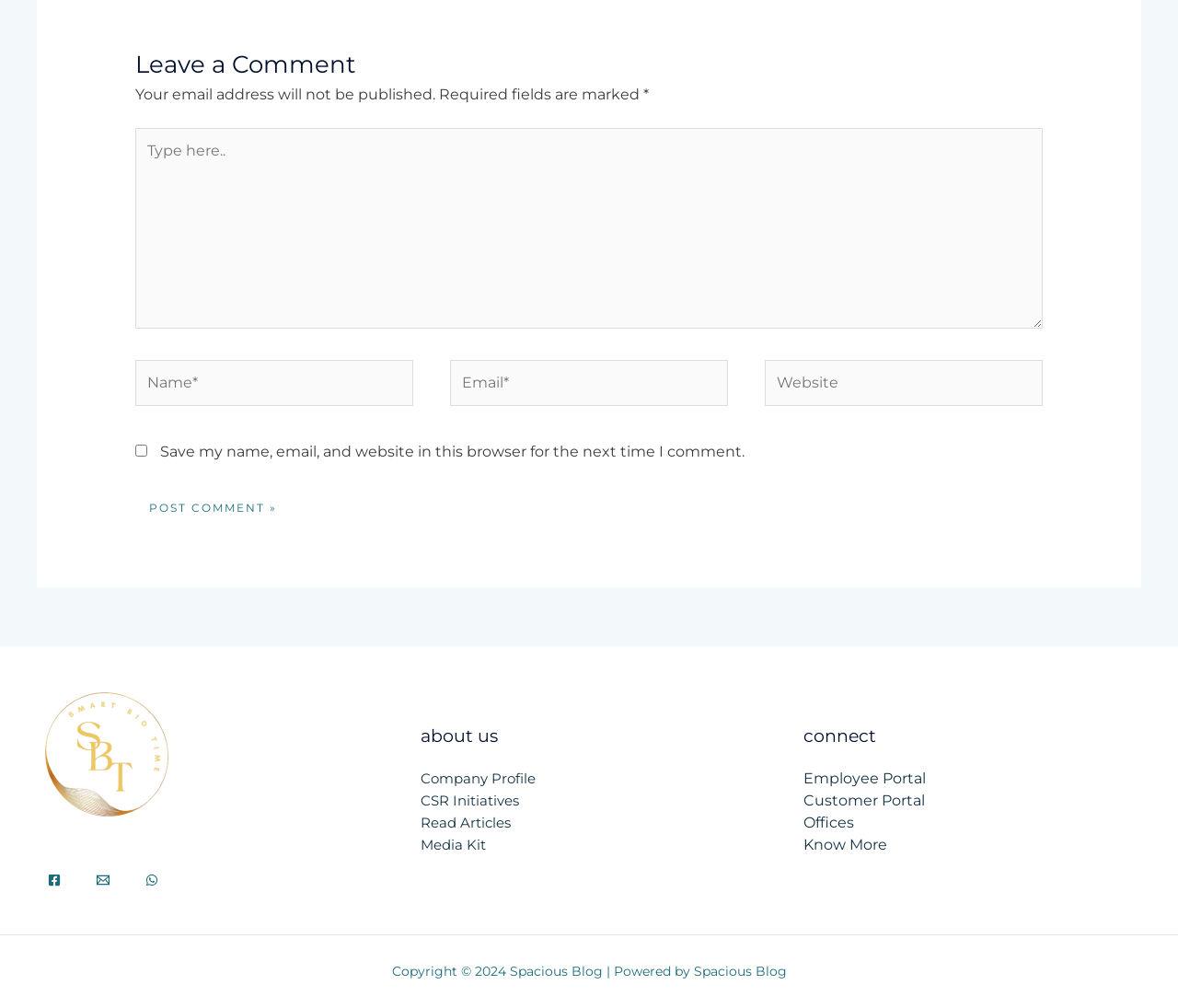Please analyze the image and give a detailed answer to the question:
What is the required information to post a comment?

The comment form has three fields: Name, Email, and Website. The Name and Email fields are marked with an asterisk (*) indicating that they are required fields, while the Website field is not. Therefore, the required information to post a comment is the user's name and email.